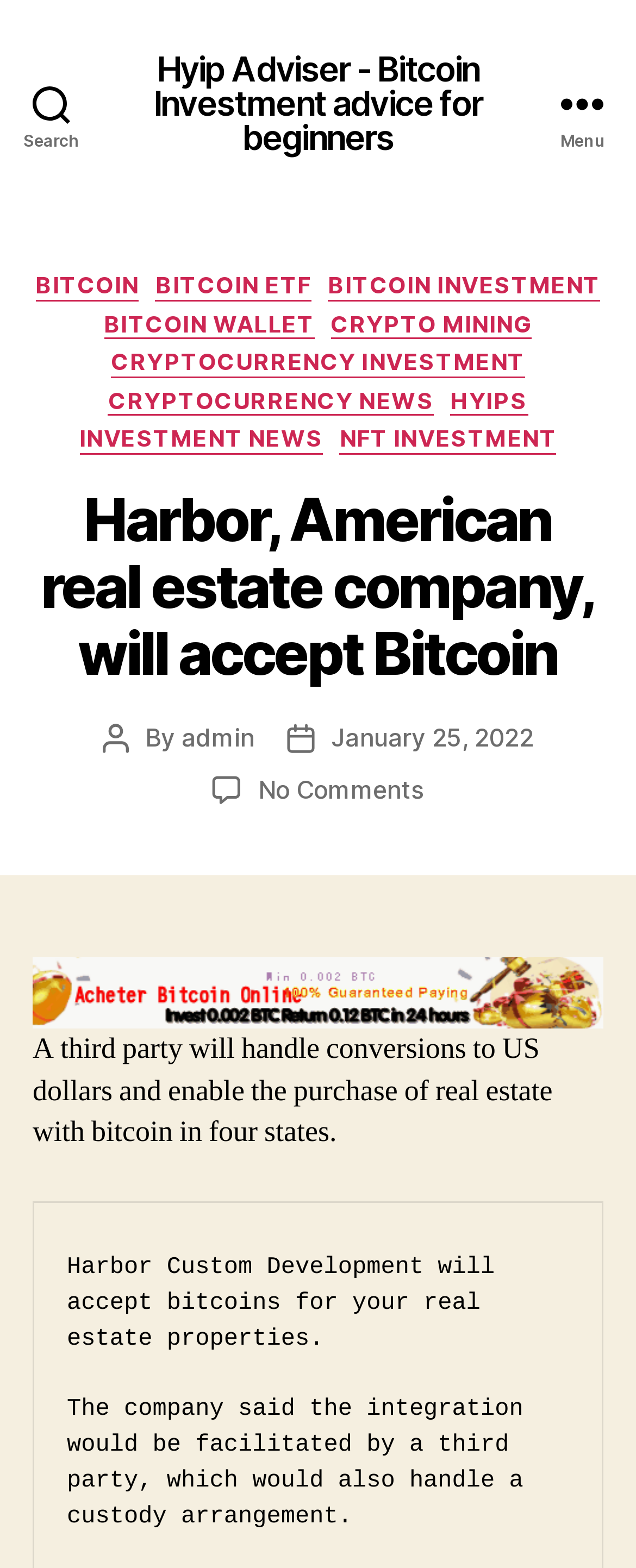What is the topic of the article?
Look at the screenshot and respond with a single word or phrase.

Bitcoin and real estate